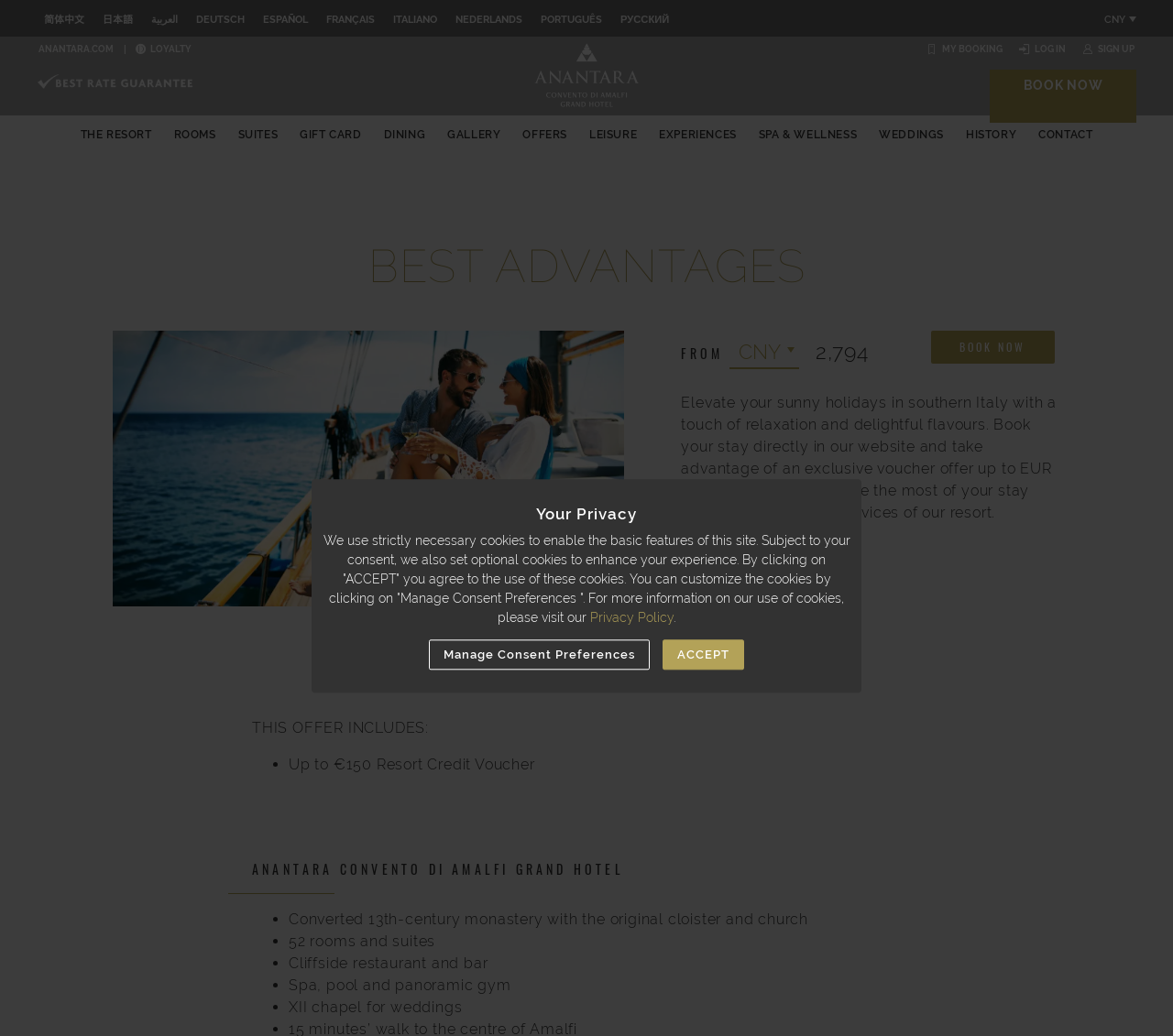Please pinpoint the bounding box coordinates for the region I should click to adhere to this instruction: "Book now".

[0.793, 0.319, 0.899, 0.351]